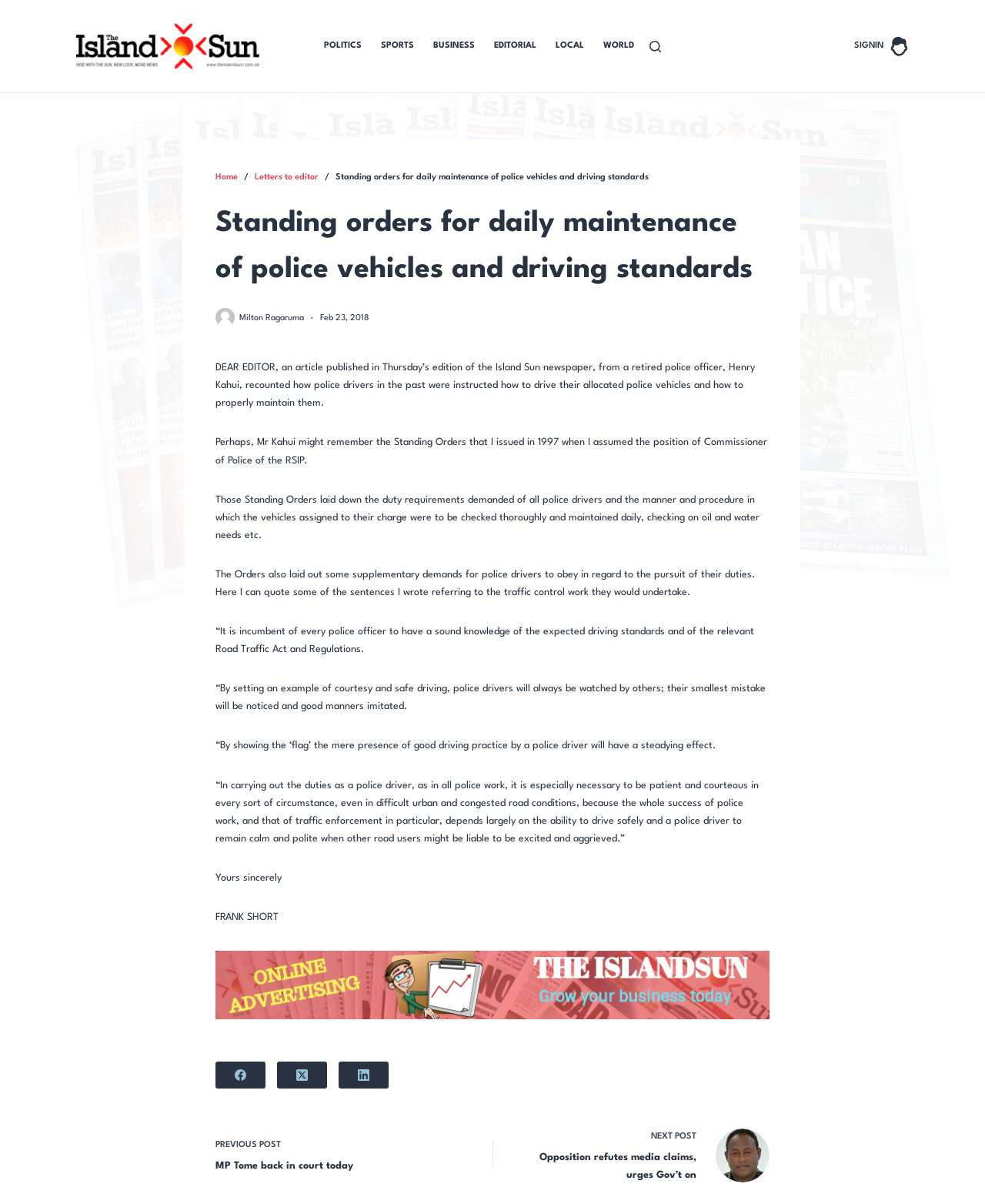Please identify the bounding box coordinates of the element on the webpage that should be clicked to follow this instruction: "Click on the 'POLITICS' menu item". The bounding box coordinates should be given as four float numbers between 0 and 1, formatted as [left, top, right, bottom].

[0.329, 0.0, 0.377, 0.077]